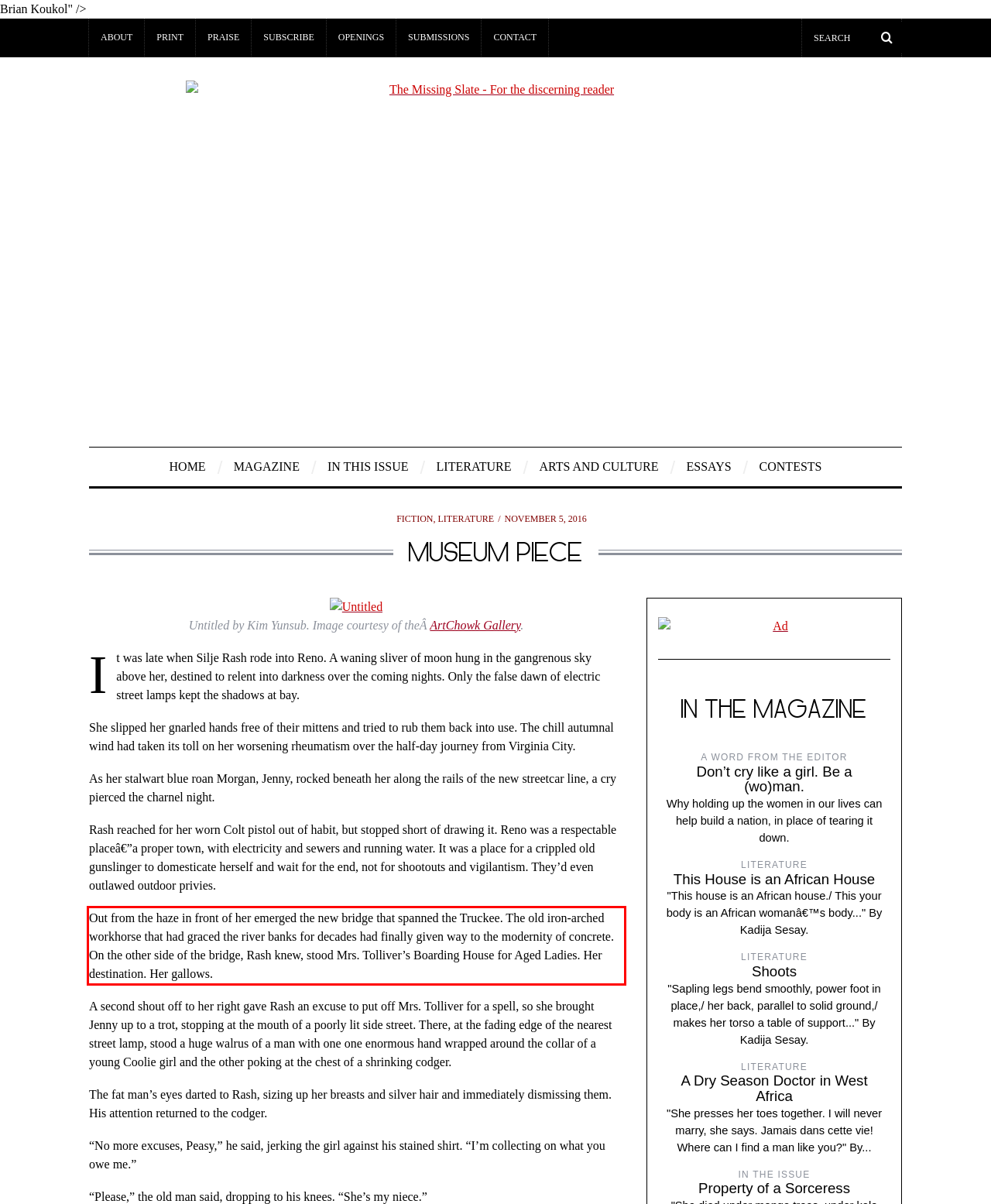Using the provided webpage screenshot, recognize the text content in the area marked by the red bounding box.

Out from the haze in front of her emerged the new bridge that spanned the Truckee. The old iron-arched workhorse that had graced the river banks for decades had finally given way to the modernity of concrete. On the other side of the bridge, Rash knew, stood Mrs. Tolliver’s Boarding House for Aged Ladies. Her destination. Her gallows.